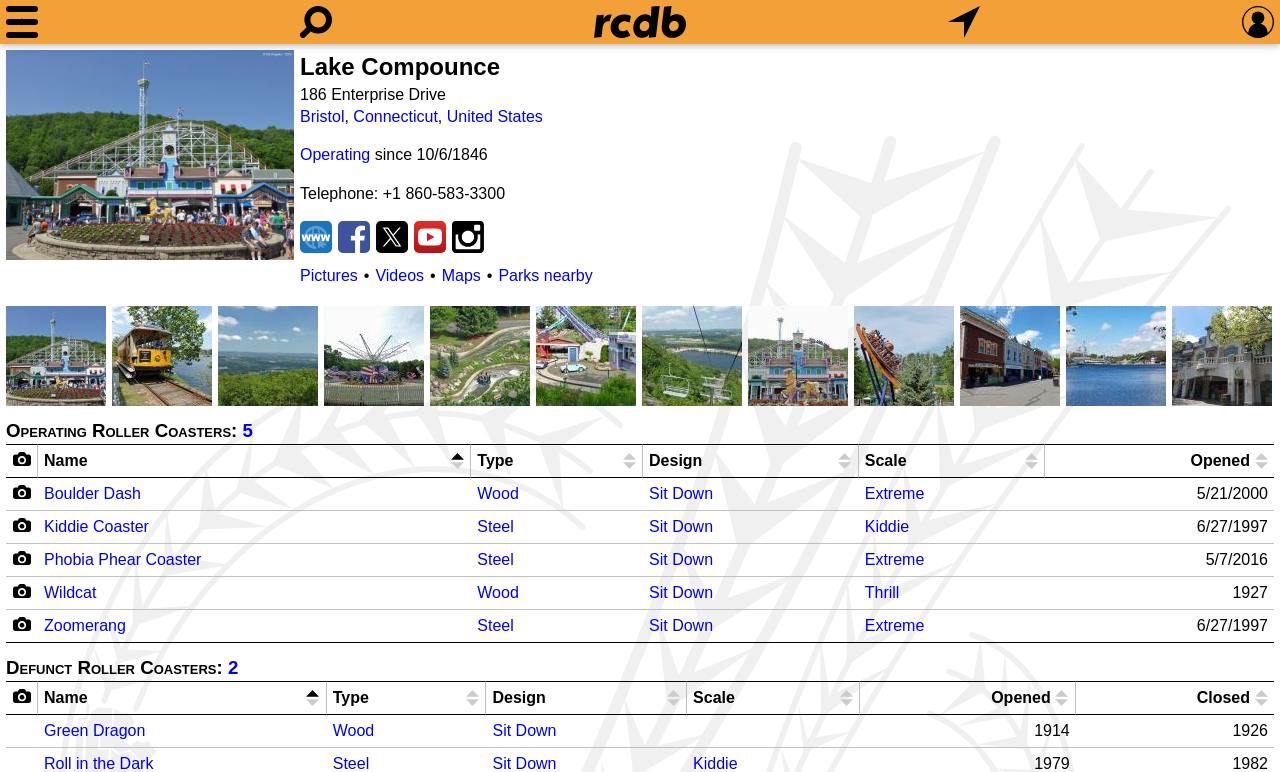Locate the bounding box coordinates of the segment that needs to be clicked to meet this instruction: "Learn about Website Development in Peshawar".

None